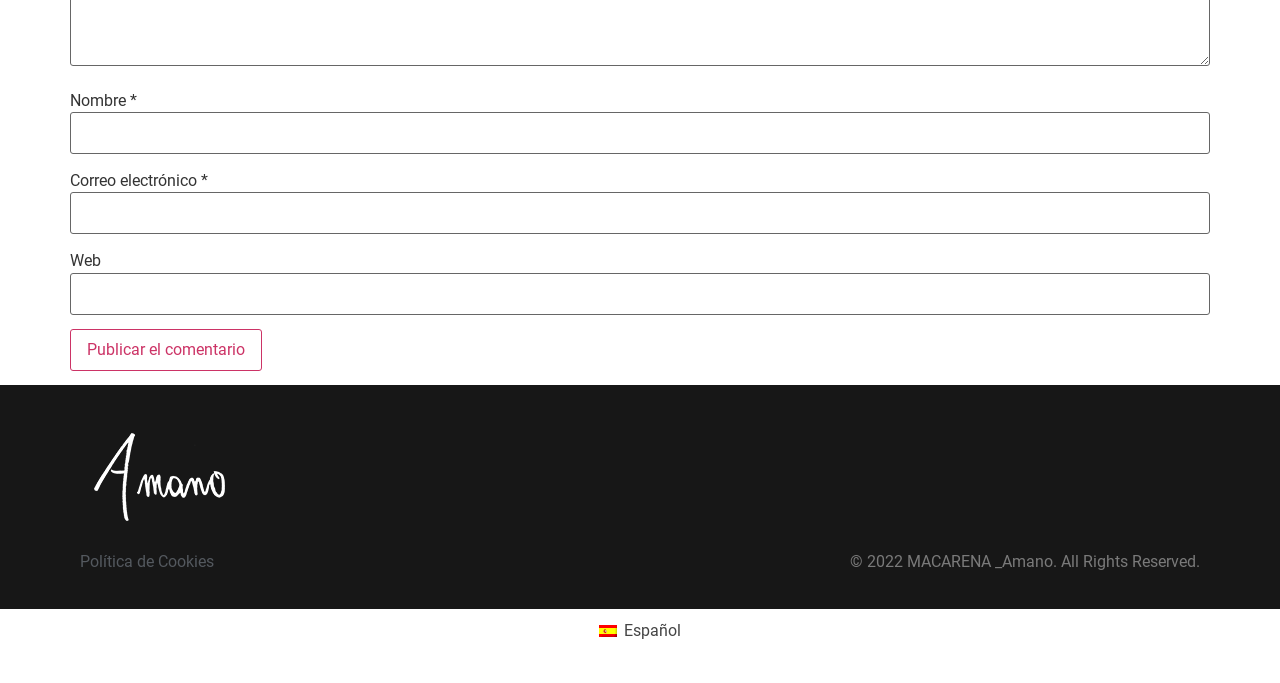What is the link at the bottom of the webpage?
Using the image provided, answer with just one word or phrase.

Política de Cookies